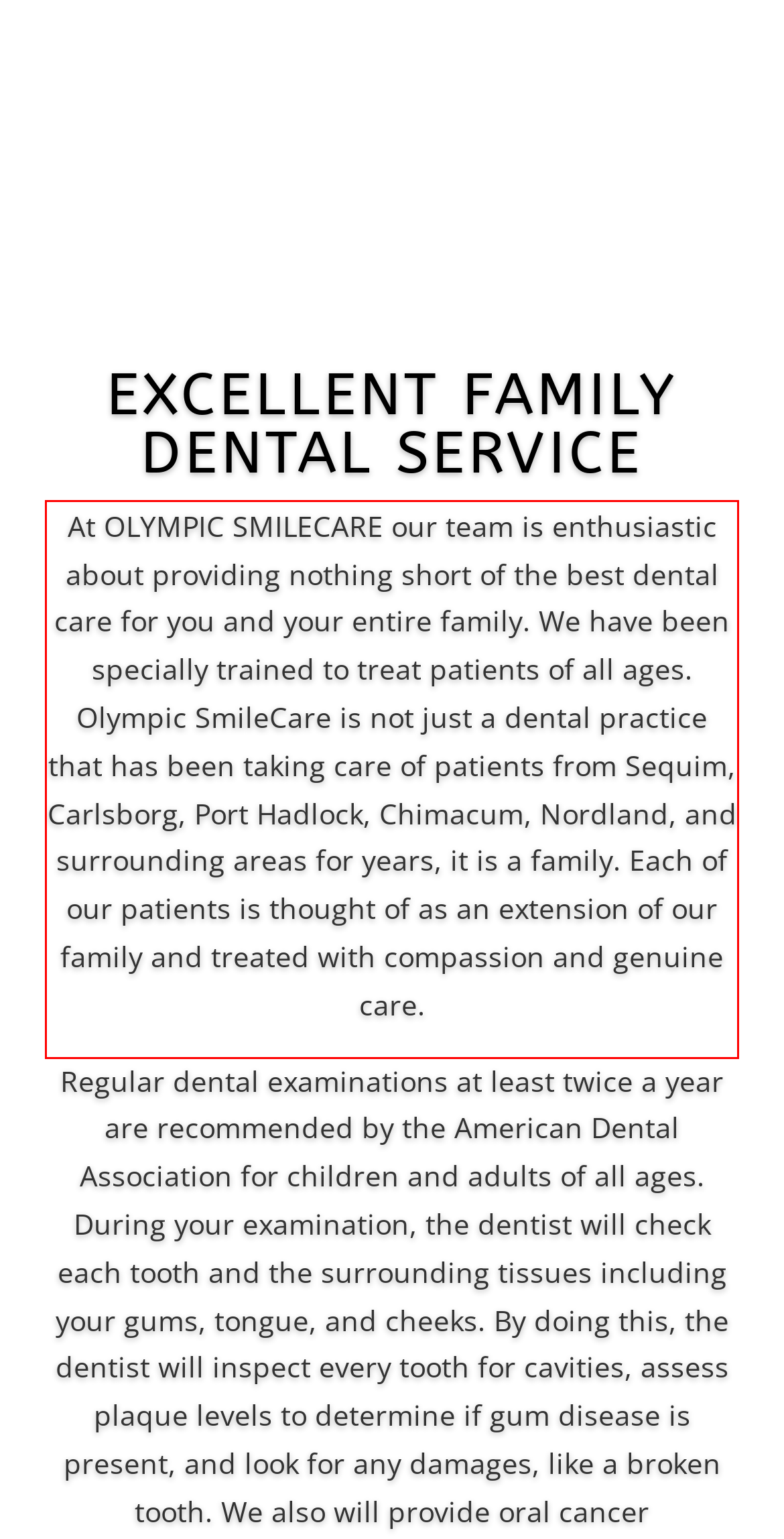Extract and provide the text found inside the red rectangle in the screenshot of the webpage.

At OLYMPIC SMILECARE our team is enthusiastic about providing nothing short of the best dental care for you and your entire family. We have been specially trained to treat patients of all ages. Olympic SmileCare is not just a dental practice that has been taking care of patients from Sequim, Carlsborg, Port Hadlock, Chimacum, Nordland, and surrounding areas for years, it is a family. Each of our patients is thought of as an extension of our family and treated with compassion and genuine care.